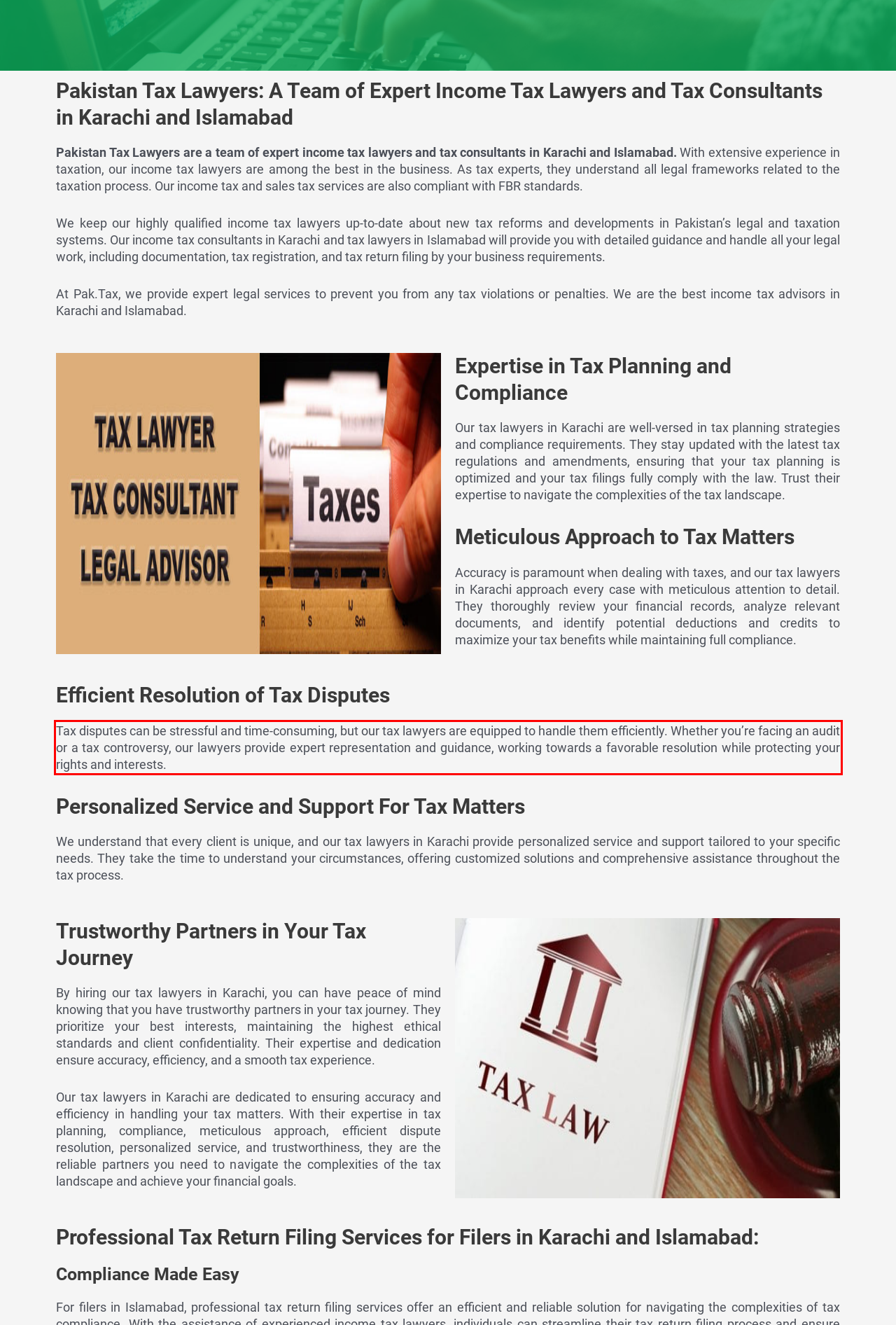Using the provided screenshot, read and generate the text content within the red-bordered area.

Tax disputes can be stressful and time-consuming, but our tax lawyers are equipped to handle them efficiently. Whether you’re facing an audit or a tax controversy, our lawyers provide expert representation and guidance, working towards a favorable resolution while protecting your rights and interests.